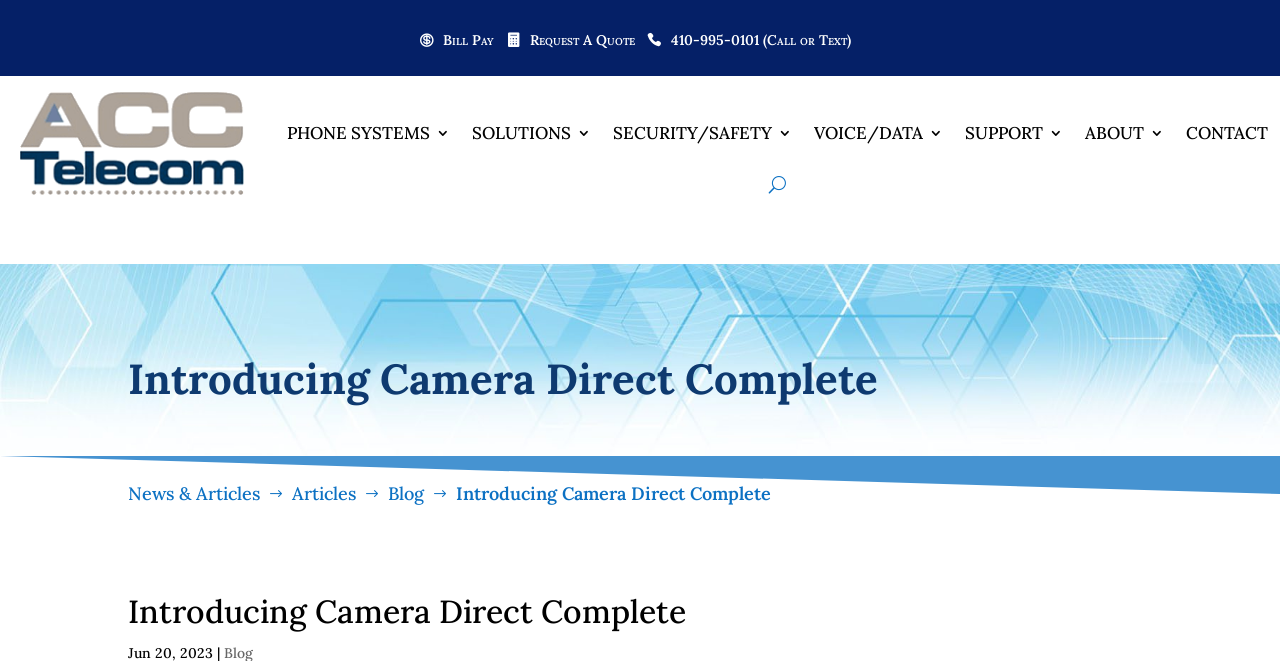Give a one-word or one-phrase response to the question: 
What is the symbol next to the 'Bill Pay' link?

